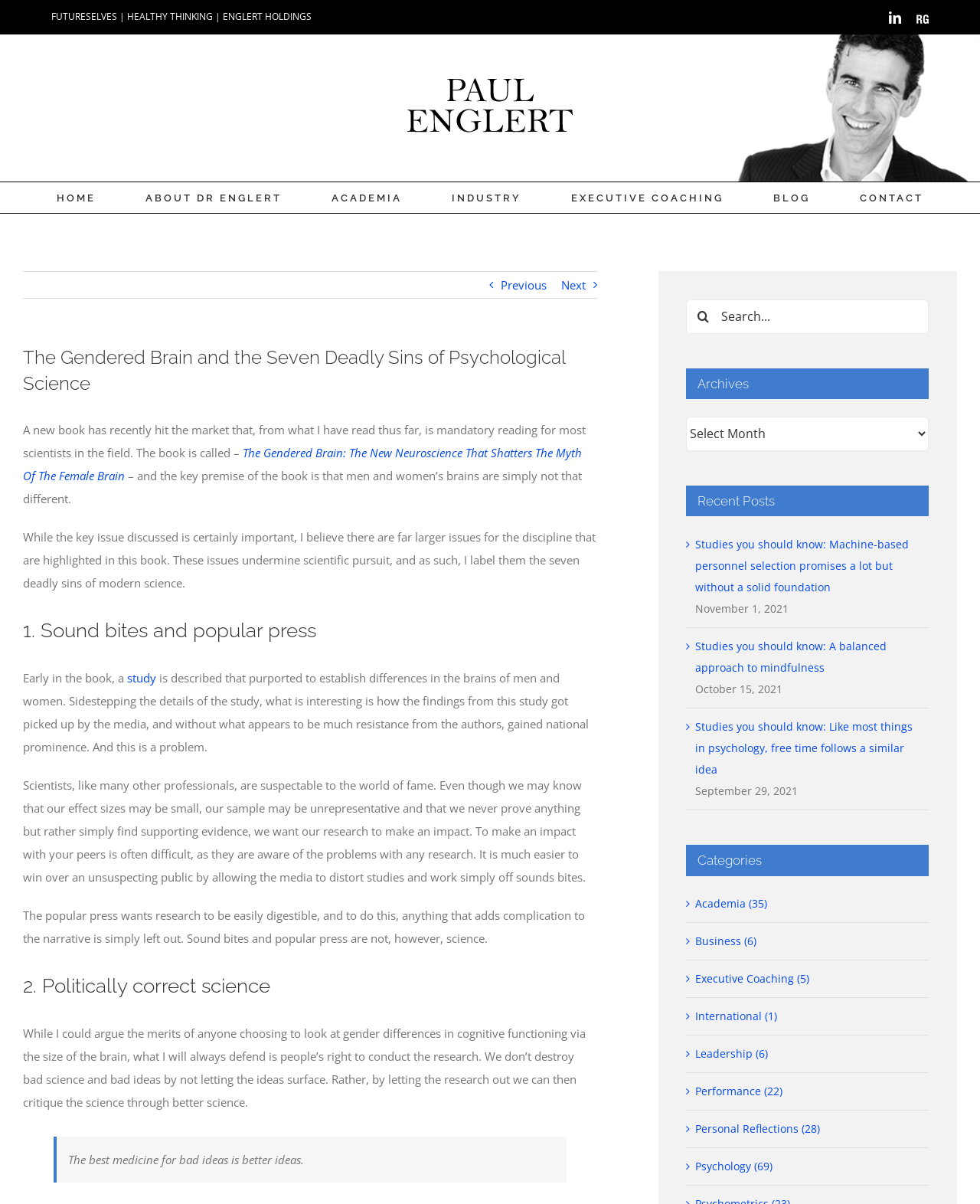What is the purpose of the search box?
Please provide a single word or phrase as your answer based on the image.

To search the website